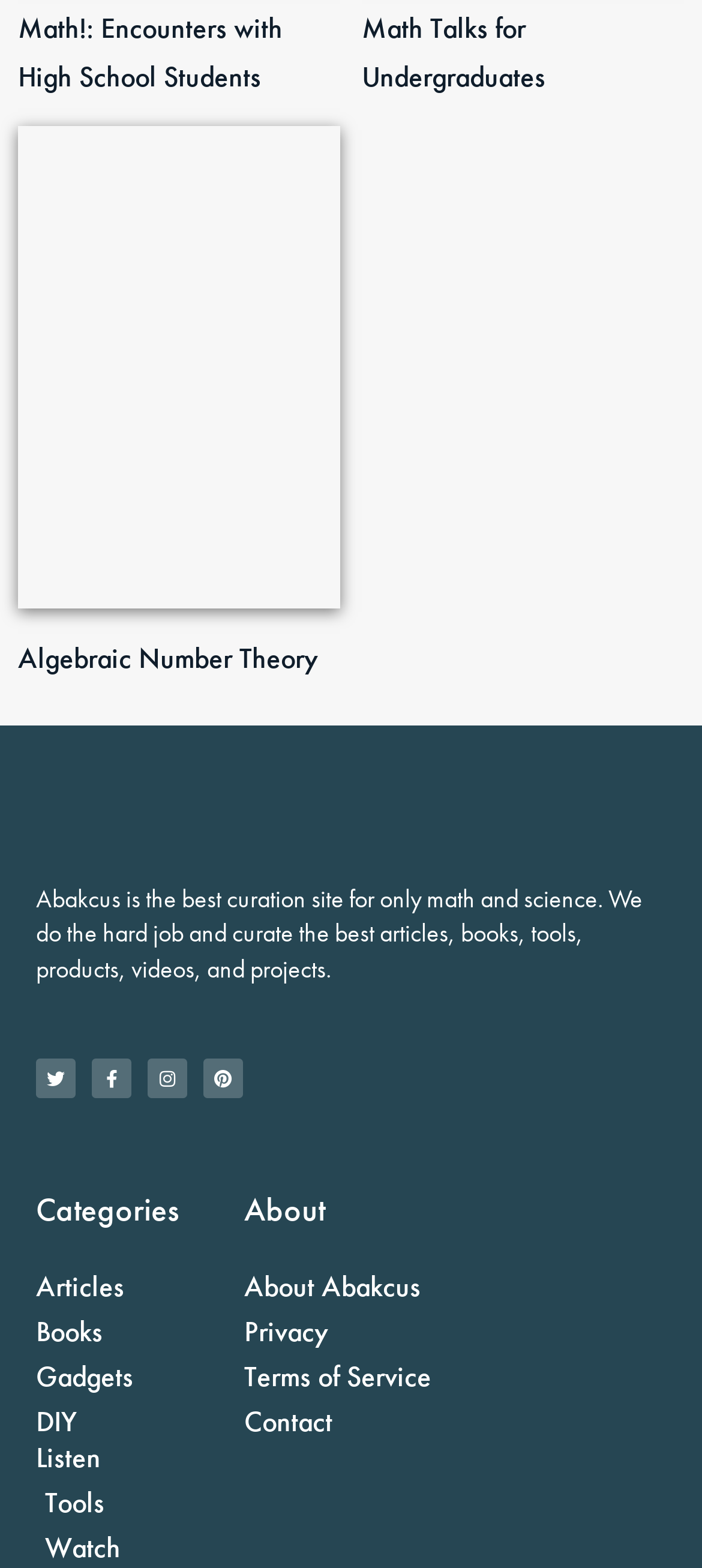Using the information from the screenshot, answer the following question thoroughly:
How many categories are available on the website?

The categories can be found in the links under the heading 'Categories'. There are 7 links: 'Articles', 'Books', 'Gadgets', 'DIY', 'Listen', 'Tools', and 'Watch'.